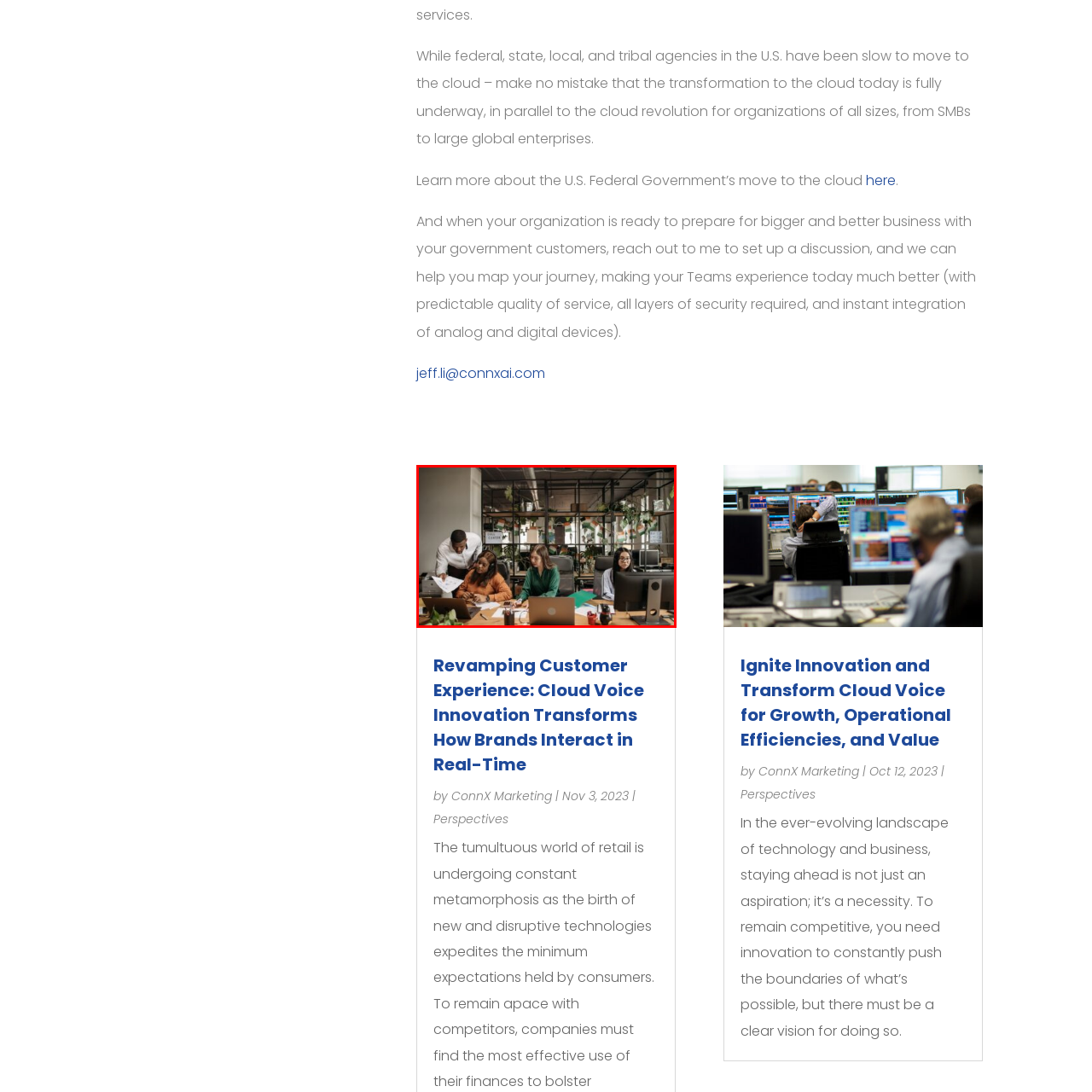Create a detailed narrative describing the image bounded by the red box.

In a modern office setting characterized by a blend of greenery and contemporary design, a diverse team engages in collaborative work. The image showcases four individuals focused on their tasks, with a man in a white shirt assisting a woman seated at a desk. She takes notes while looking at documents, embodying a spirit of teamwork and mentorship. Another team member, clad in an orange sweater, actively contributes to the discussion, while a woman in a green shirt reviews materials thoughtfully. The fourth individual, wearing glasses and seated at a separate desk, appears engaged with their computer screen. This dynamic environment reflects a culture of innovation and growth, aligning with themes of transforming customer experience through technology, as suggested by the related article titled "Revamping Customer Experience: Cloud Voice Innovation Transforms How Brands Interact in Real-Time."